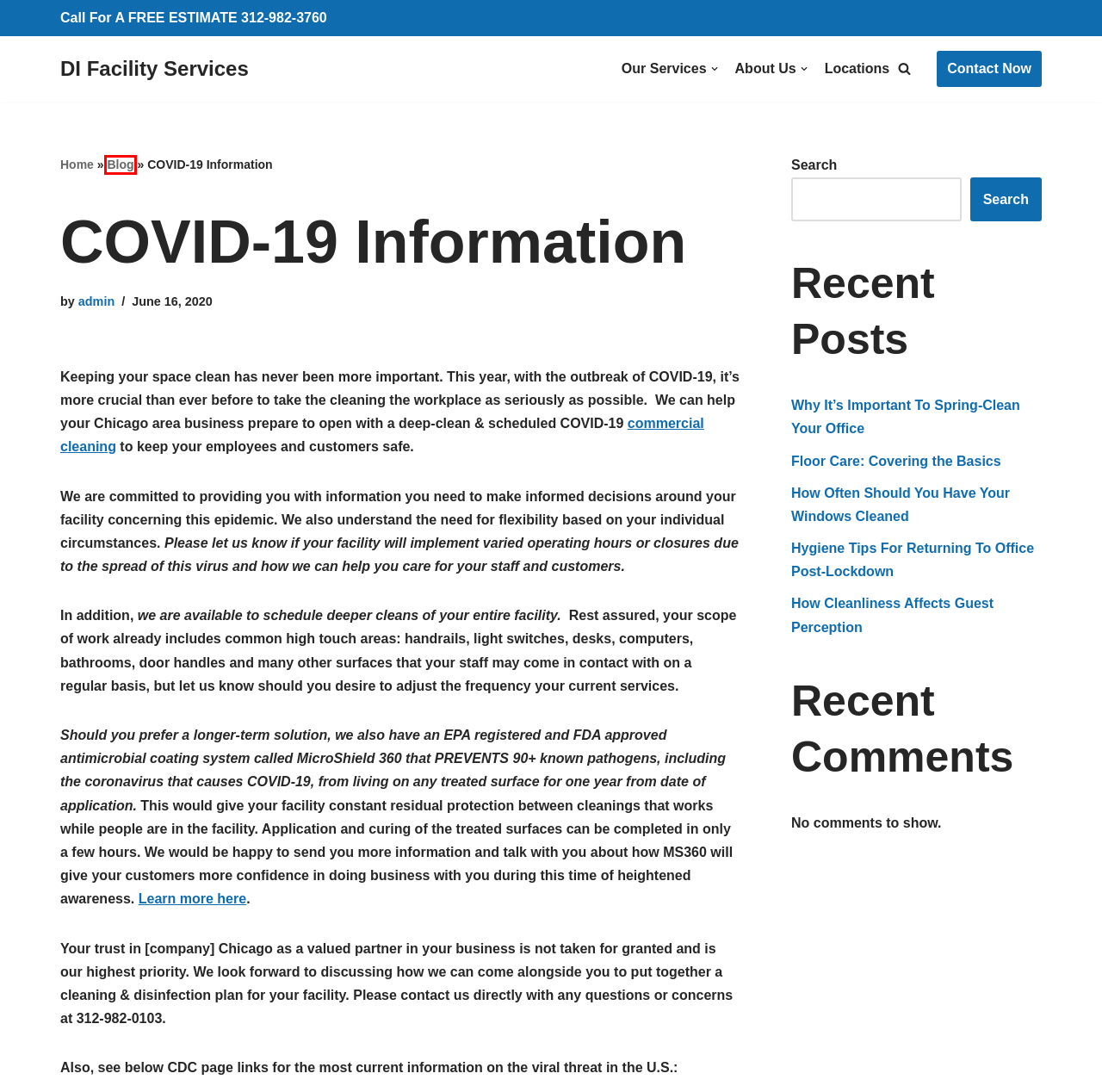Analyze the screenshot of a webpage featuring a red rectangle around an element. Pick the description that best fits the new webpage after interacting with the element inside the red bounding box. Here are the candidates:
A. Our Services in Chicago, IL | Facility Management & Commercial Cleaning
B. Hygiene Tips For Returning To Office Post-Lockdown - DI Facility Services
C. Areas We Serve Around Chicago, IL | DI Facility Services
D. Contact Us - Chicago, IL
E. Floor Care: Covering the Basics - DI Facility Services
F. How Cleanliness Affects Guest Perception - DI Facility Services
G. About Cleaning Services in Chicago, IL
H. Blog - DI Facility Services

H